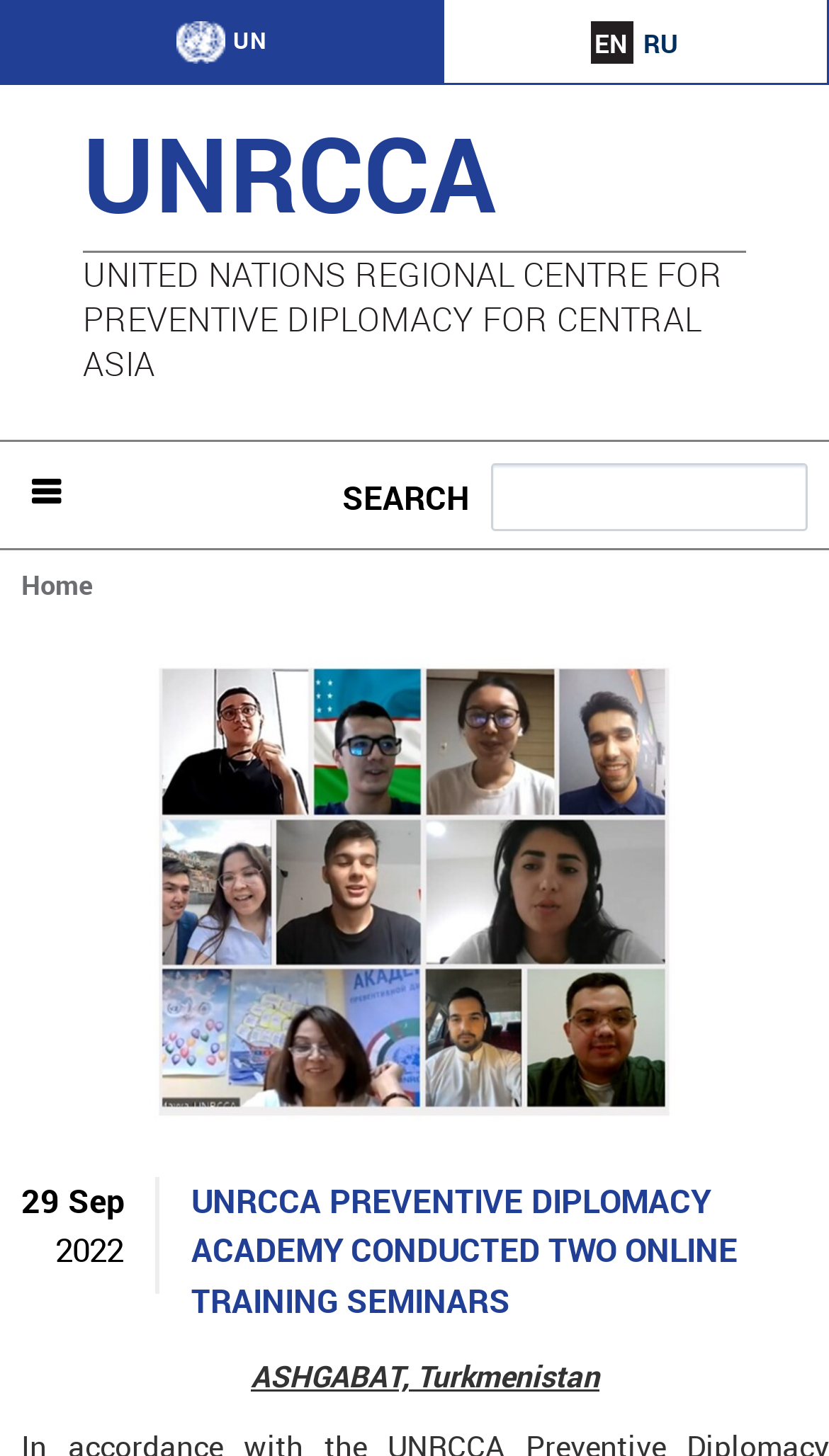Mark the bounding box of the element that matches the following description: "name="op" value="Search"".

[0.974, 0.317, 1.0, 0.365]